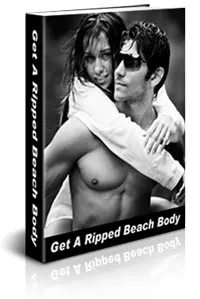What is the tone conveyed by the couple's poses?
Based on the image, answer the question with as much detail as possible.

The poses of the athletic man and the woman embracing him convey a sense of confidence and intimacy. This is evident from the way they are standing and embracing each other, which suggests a strong connection and a sense of self-assurance.